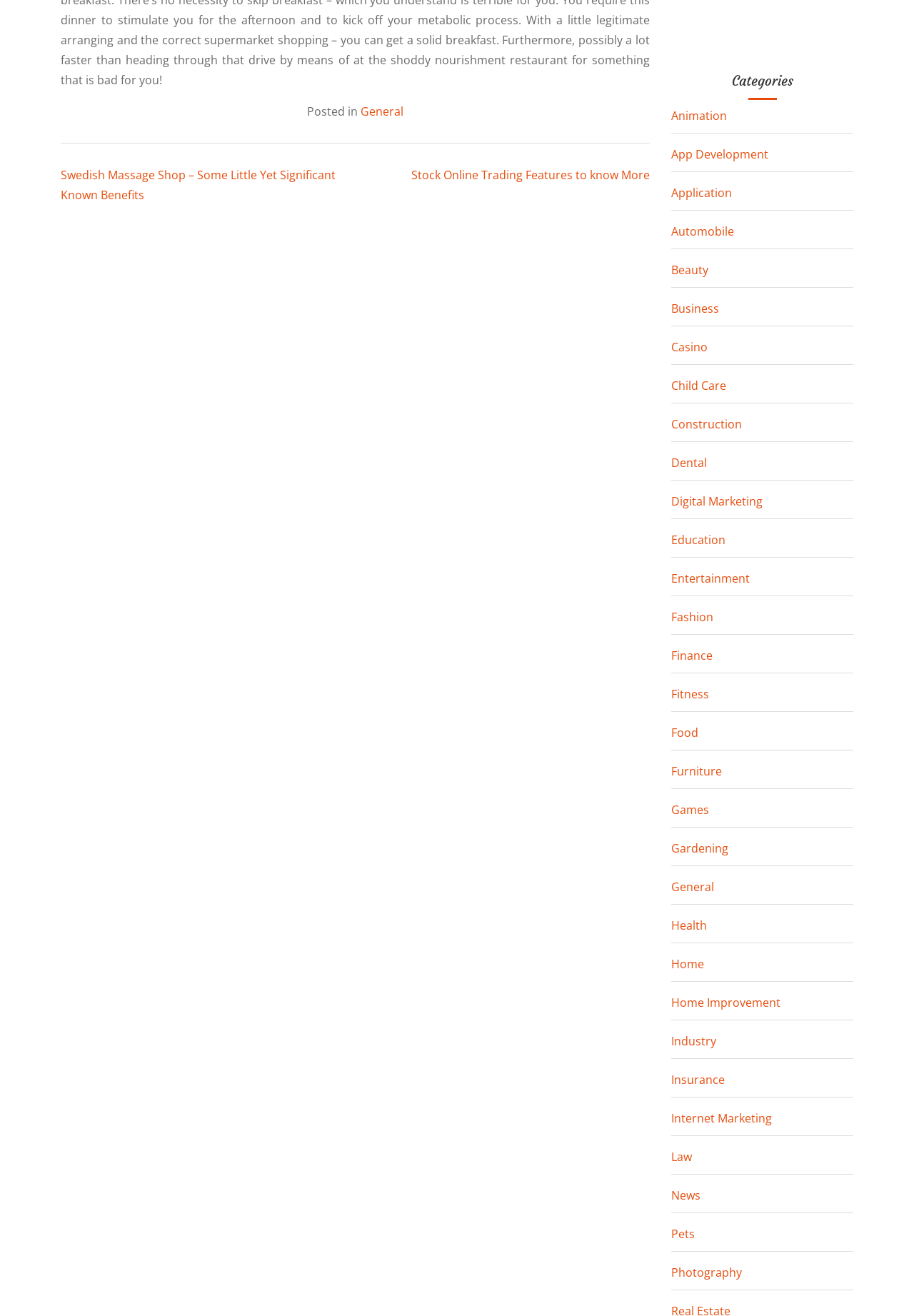Respond to the following question with a brief word or phrase:
What is the category of the post 'Swedish Massage Shop – Some Little Yet Significant Known Benefits'?

General